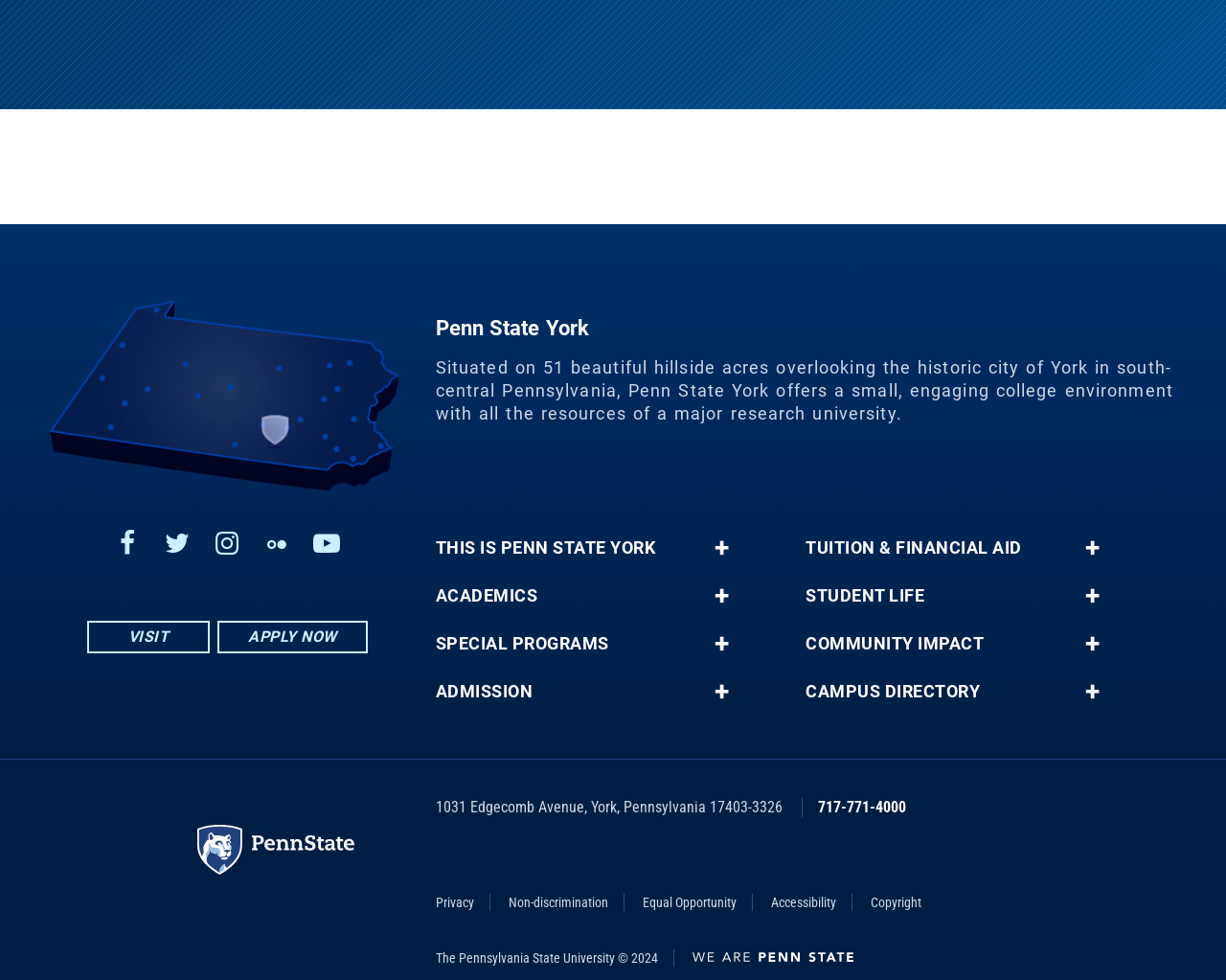Give a concise answer using one word or a phrase to the following question:
What is the name of the university highlighted on the map?

Penn State York